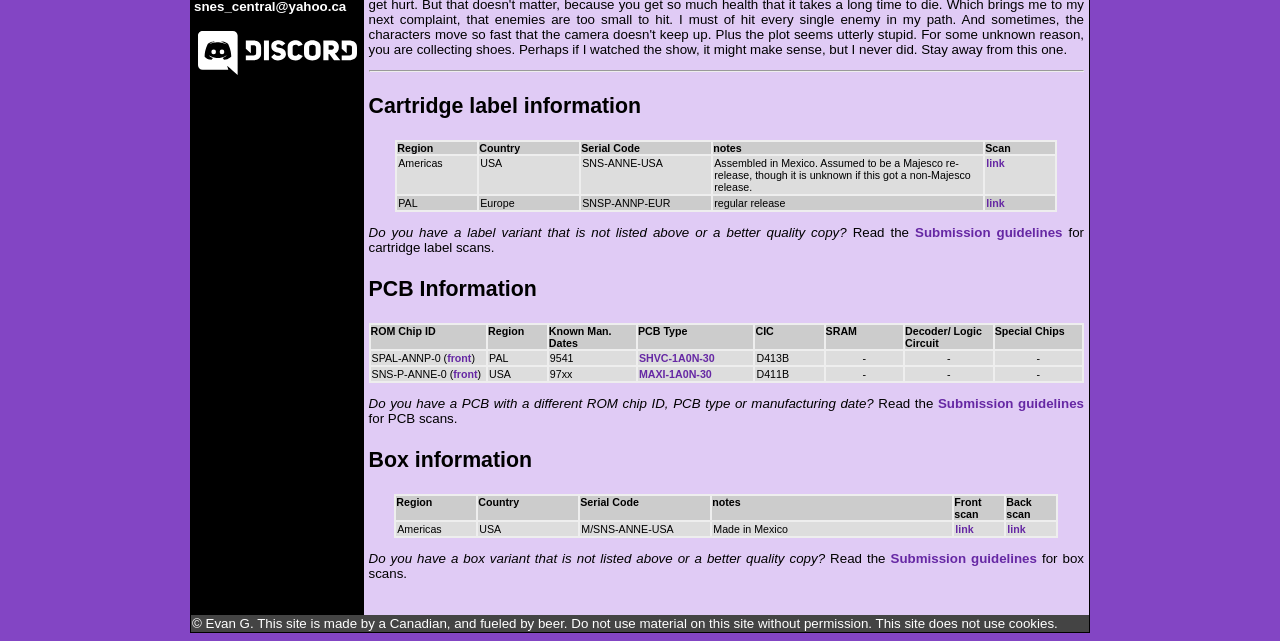Locate the bounding box coordinates of the UI element described by: "SHVC-1A0N-30". Provide the coordinates as four float numbers between 0 and 1, formatted as [left, top, right, bottom].

[0.499, 0.549, 0.558, 0.568]